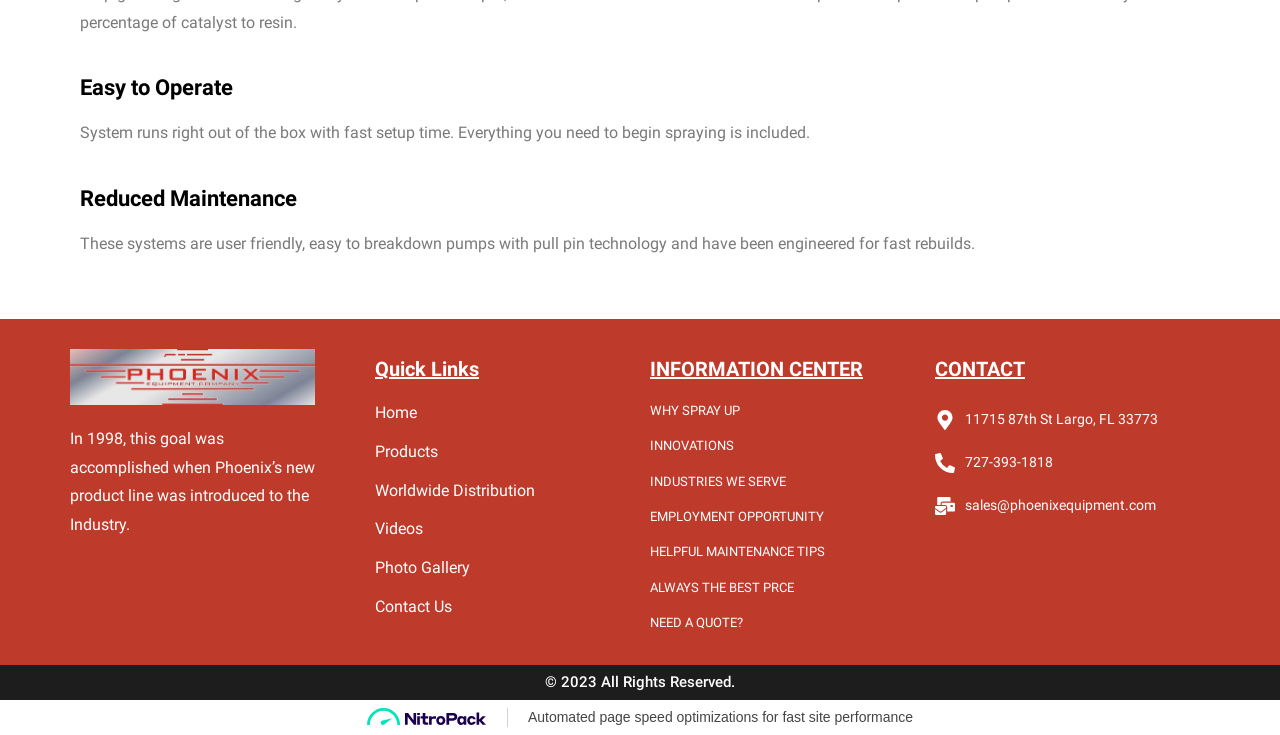For the given element description sales@phoenixequipment.com, determine the bounding box coordinates of the UI element. The coordinates should follow the format (top-left x, top-left y, bottom-right x, bottom-right y) and be within the range of 0 to 1.

[0.73, 0.671, 0.938, 0.705]